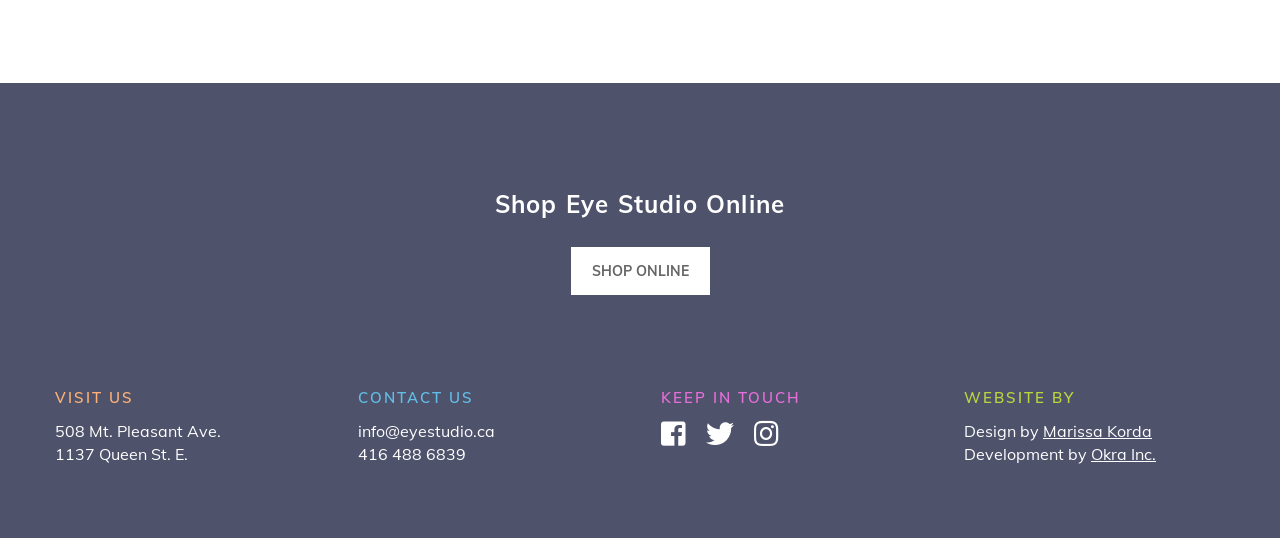Provide a short answer to the following question with just one word or phrase: What is the studio's online shopping link?

SHOP ONLINE